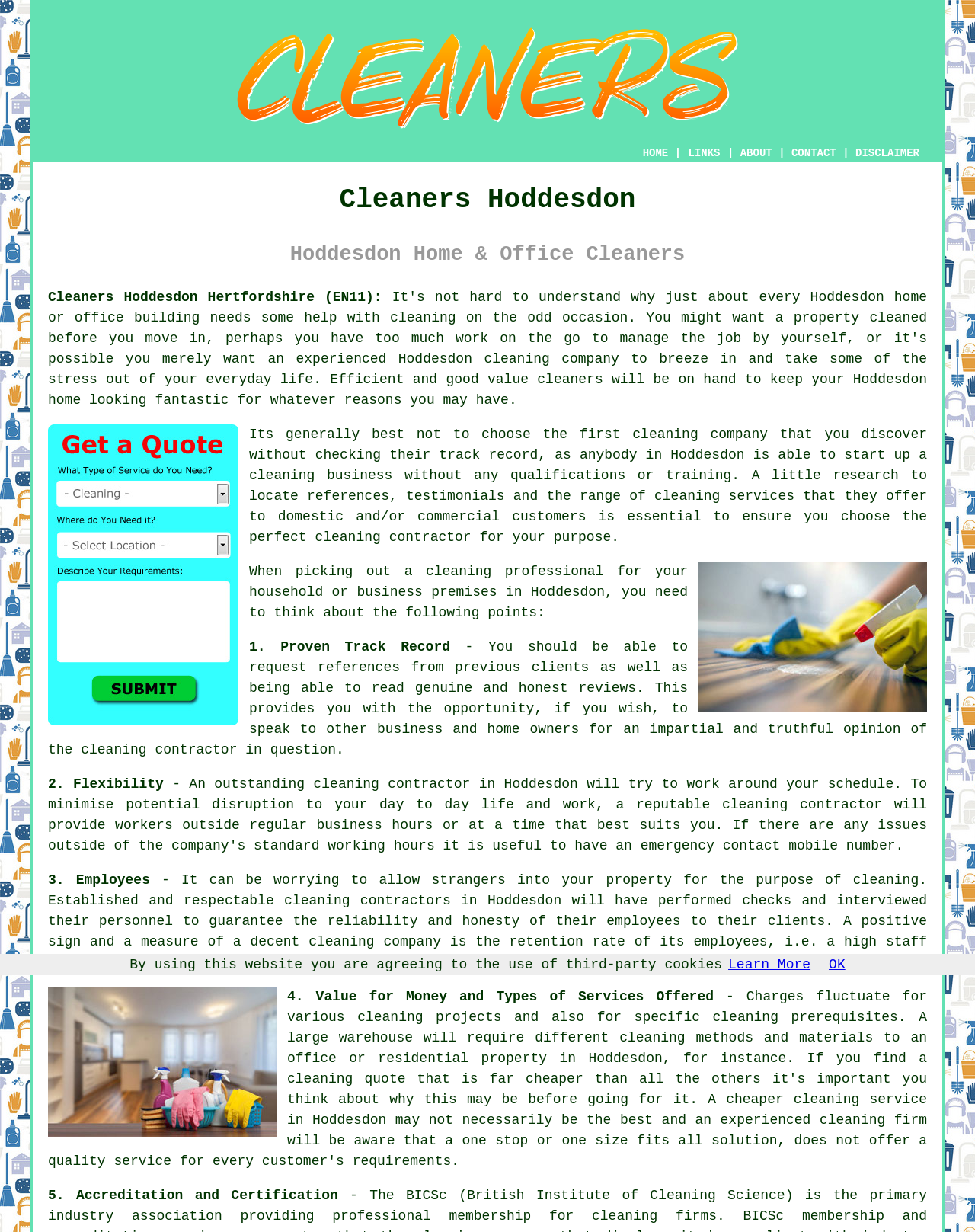Please identify the bounding box coordinates of the clickable region that I should interact with to perform the following instruction: "Click the ABOUT link". The coordinates should be expressed as four float numbers between 0 and 1, i.e., [left, top, right, bottom].

[0.759, 0.119, 0.792, 0.129]